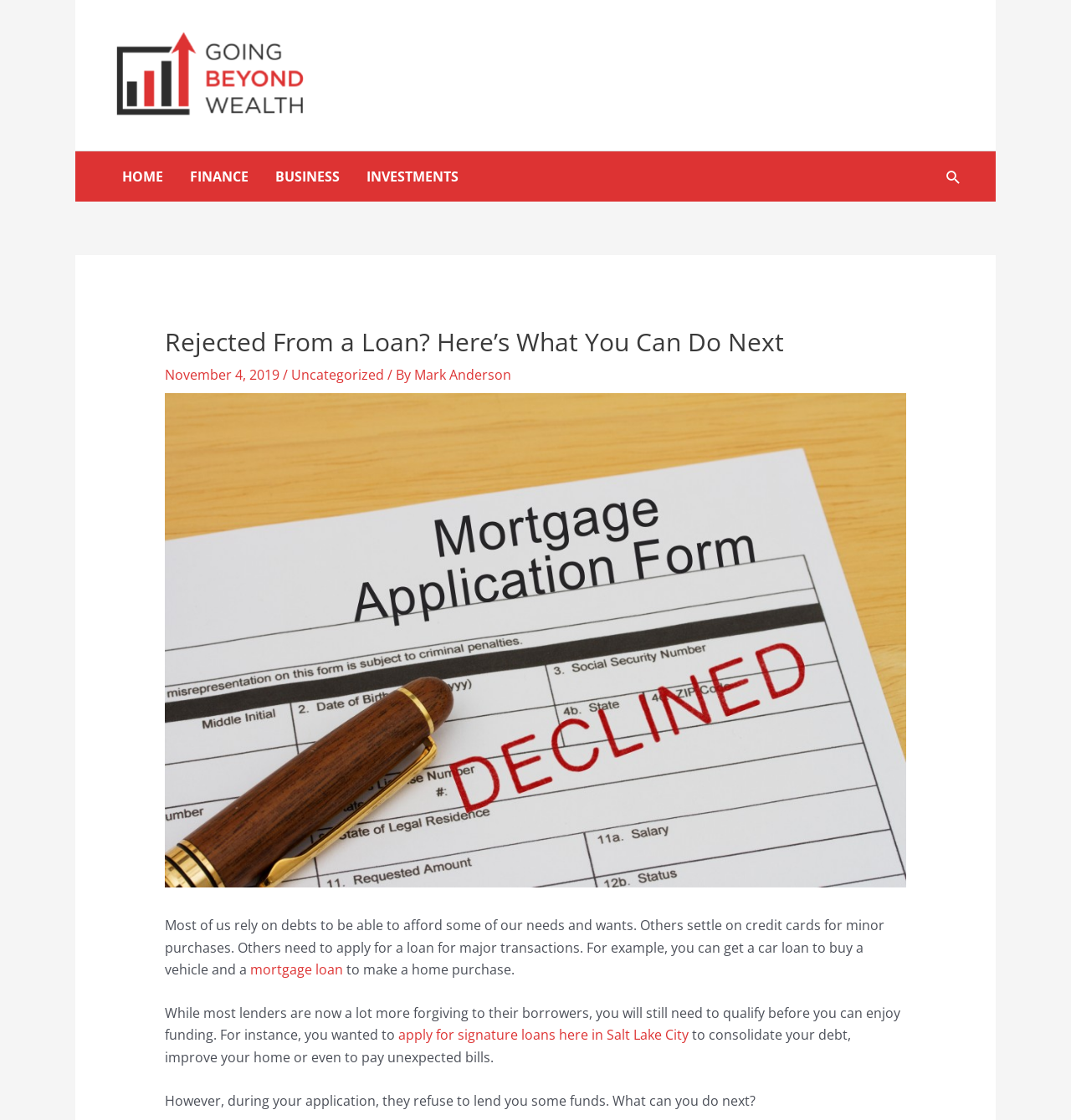What type of loan is mentioned in the article?
Please use the image to provide a one-word or short phrase answer.

Mortgage loan